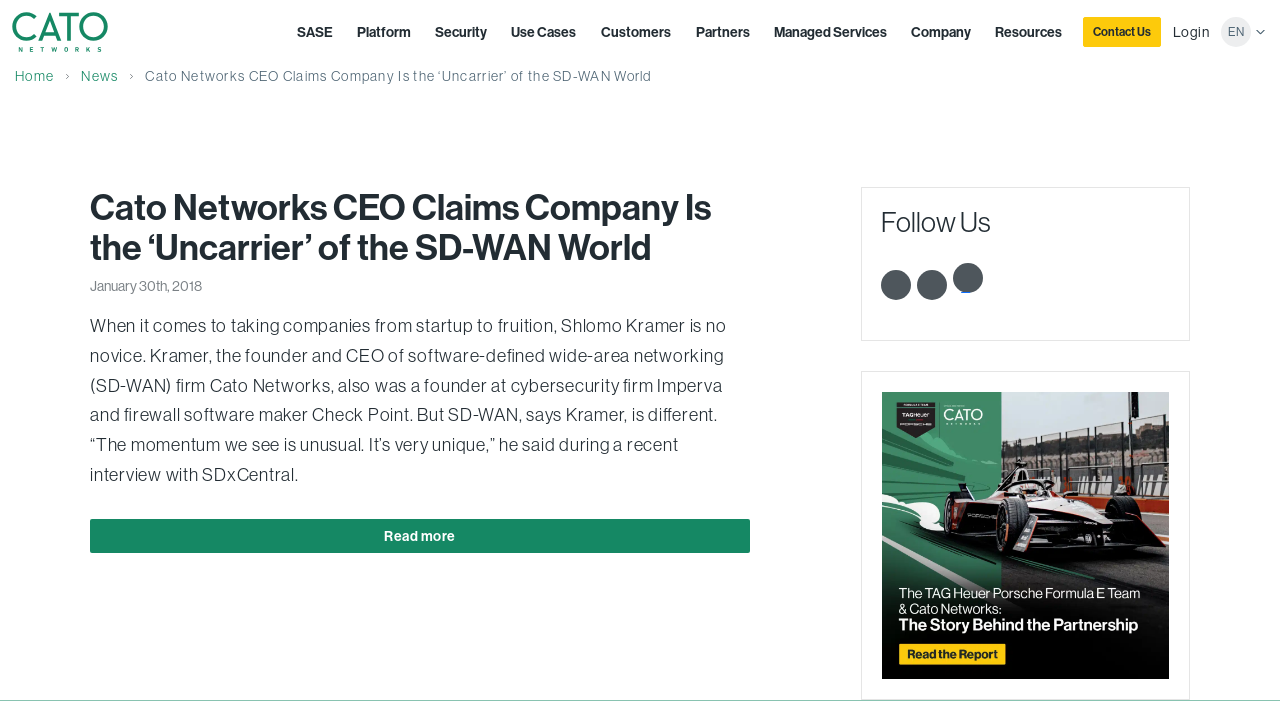Offer a thorough description of the webpage.

The webpage is about Cato Networks, a company that specializes in SD-WAN (Software-Defined Wide-Area Networking). At the top left corner, there is a logo of Cato Networks, accompanied by a link to the company's homepage. Below the logo, there is a navigation menu with 11 links, including "SASE", "Platform", "Security", "Use Cases", "Customers", "Partners", "Managed Services", "Company", "Resources", "Contact Us", and "Login". These links are evenly spaced and aligned horizontally.

The main content of the webpage is an article about Cato Networks' CEO, Shlomo Kramer, who claims that the company is the "Uncarrier" of the SD-WAN world. The article's title is prominently displayed at the top of the page, followed by a subheading that indicates the date of publication, January 30th, 2018. The article itself is a lengthy text that discusses Kramer's experience in the industry and his views on SD-WAN.

To the right of the article, there is a section titled "Follow Us" with three social media links. At the bottom of the page, there is a link to read more about the article, as well as a link to the company's homepage. Additionally, there is a language toggle button at the top right corner of the page.